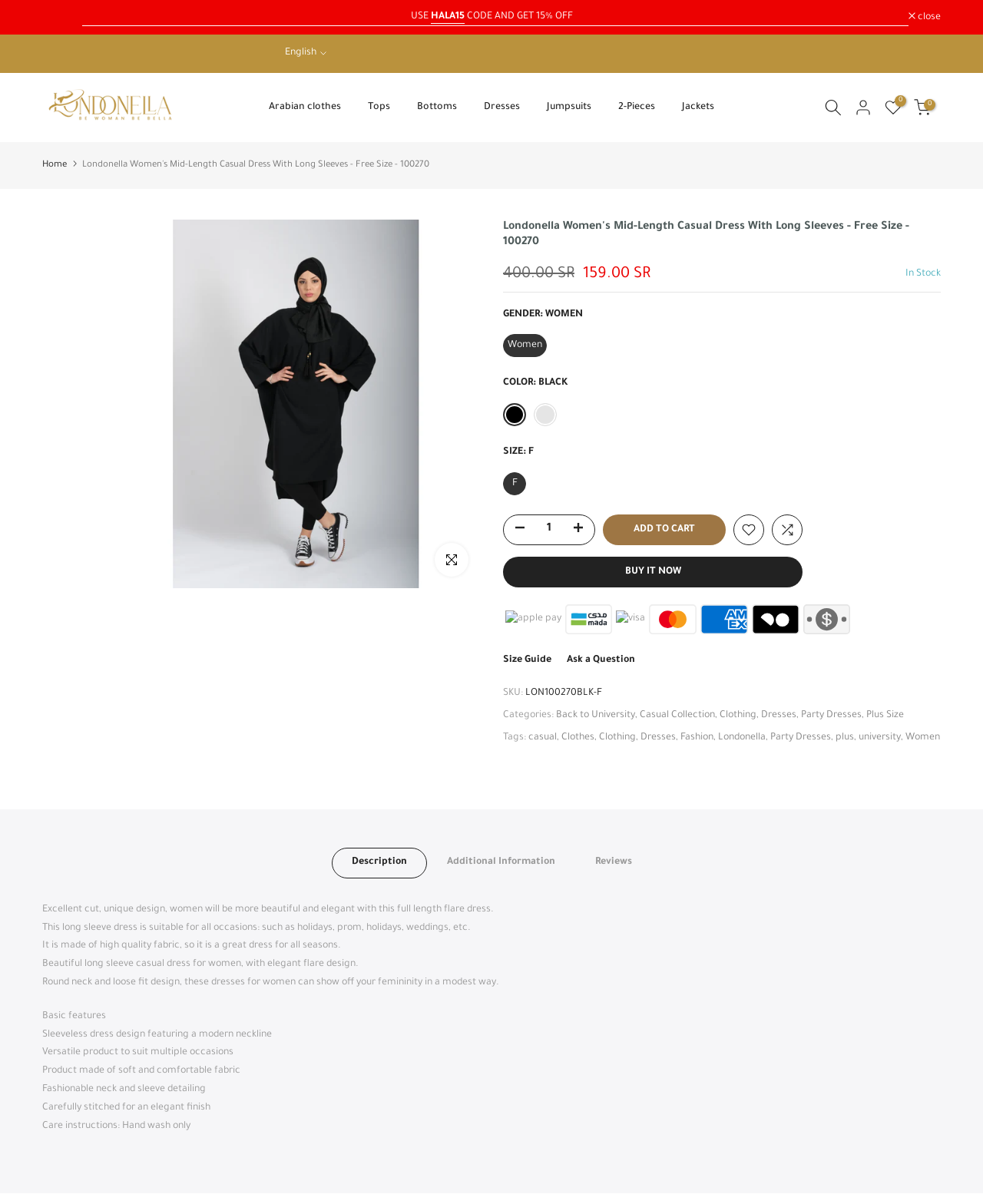What is the brand of the dress?
Refer to the image and answer the question using a single word or phrase.

Londonella